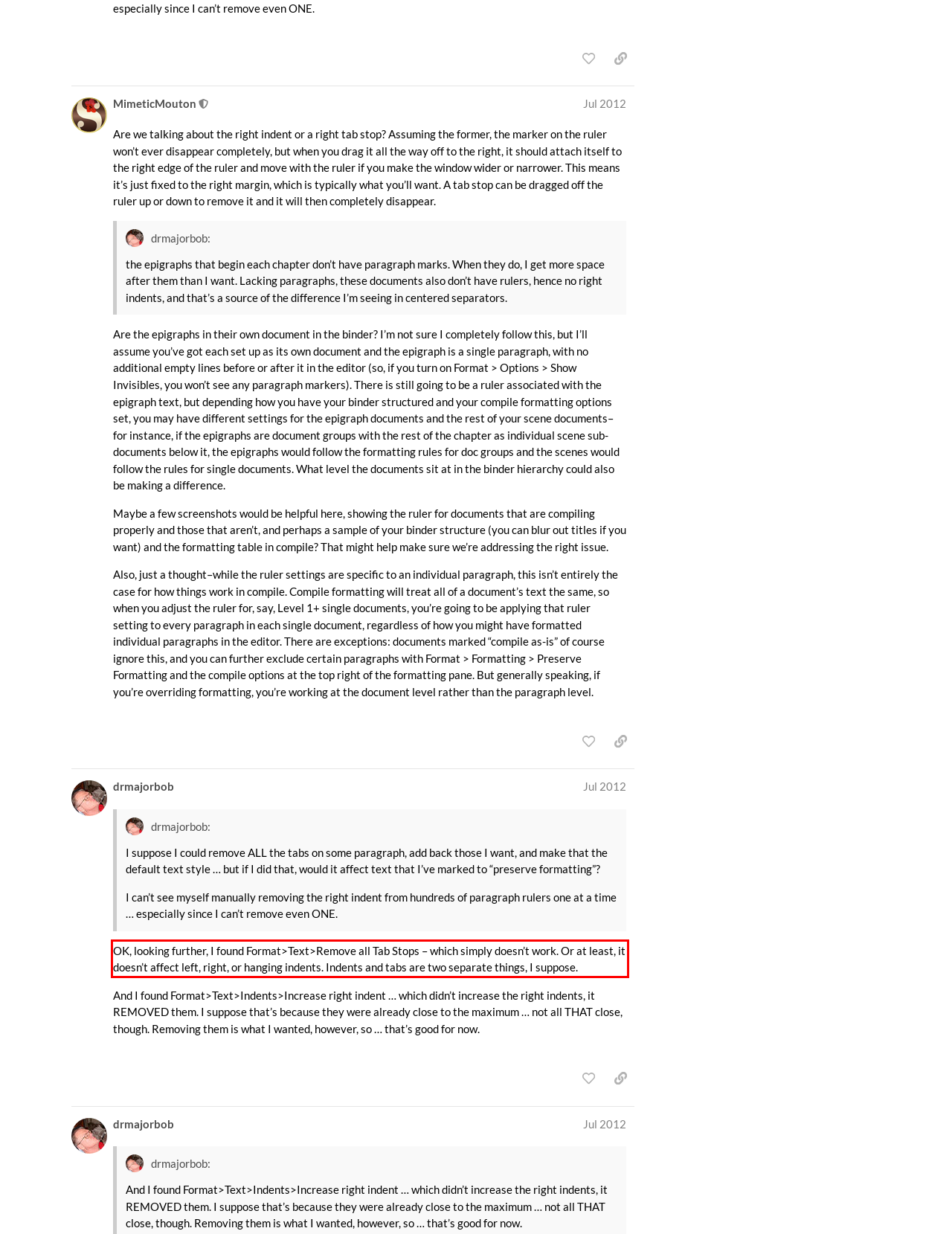You are provided with a screenshot of a webpage that includes a red bounding box. Extract and generate the text content found within the red bounding box.

OK, looking further, I found Format>Text>Remove all Tab Stops – which simply doesn’t work. Or at least, it doesn’t affect left, right, or hanging indents. Indents and tabs are two separate things, I suppose.